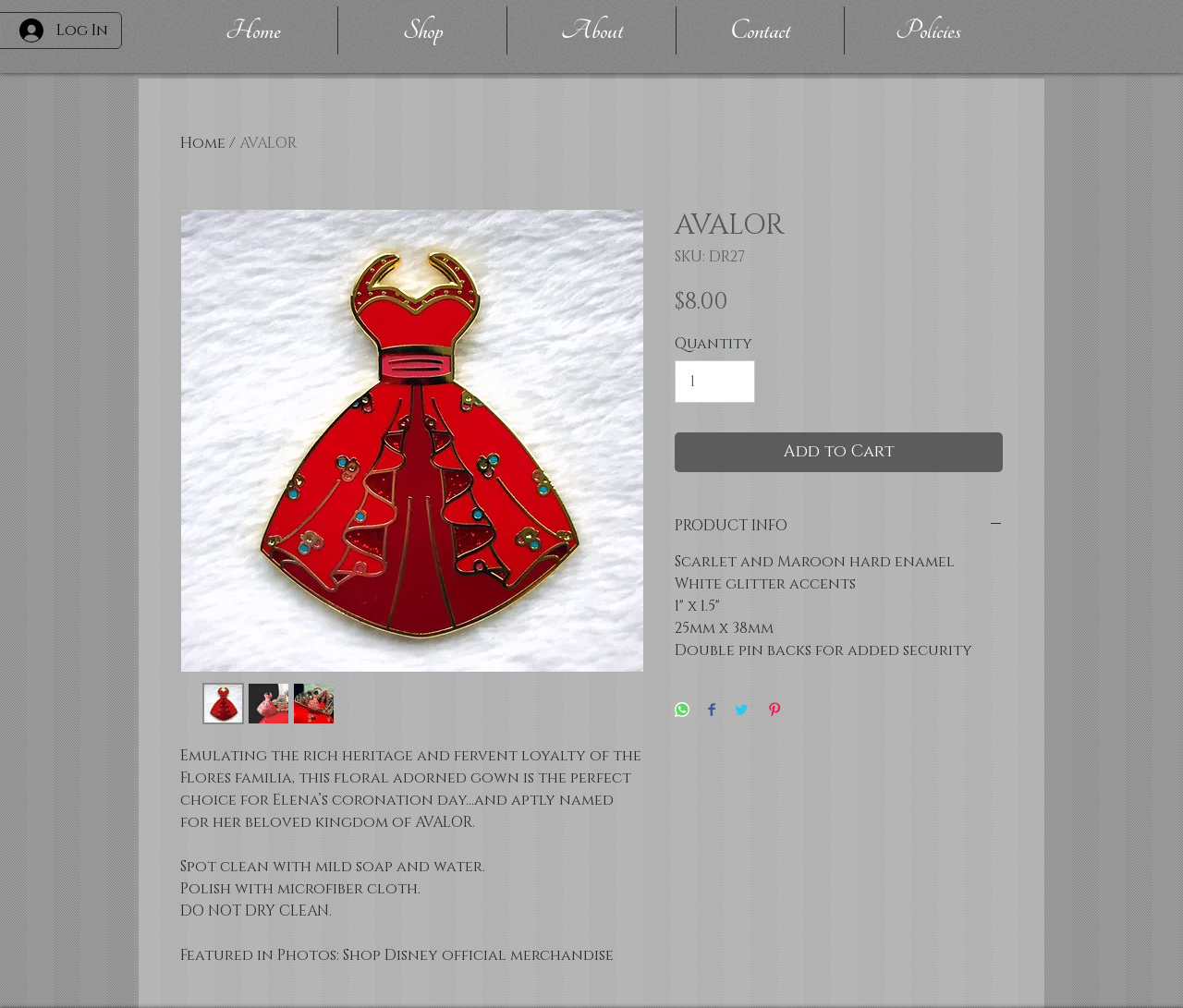Analyze the image and deliver a detailed answer to the question: What is the price of the product?

The price of the product can be found in the product information section, which displays the price as '$8.00'.